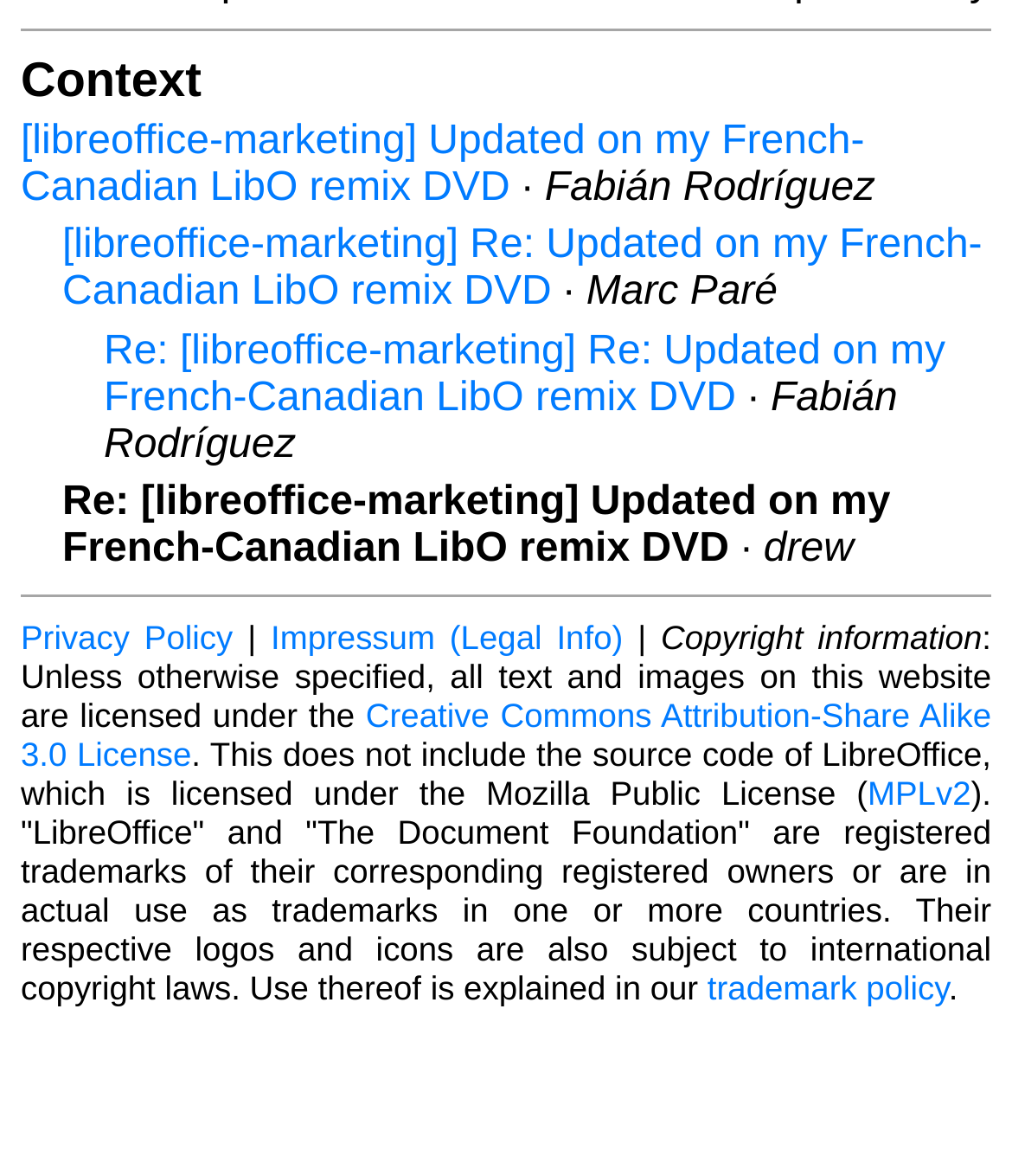Answer the question in one word or a short phrase:
What is the policy related to trademarks explained in?

trademark policy